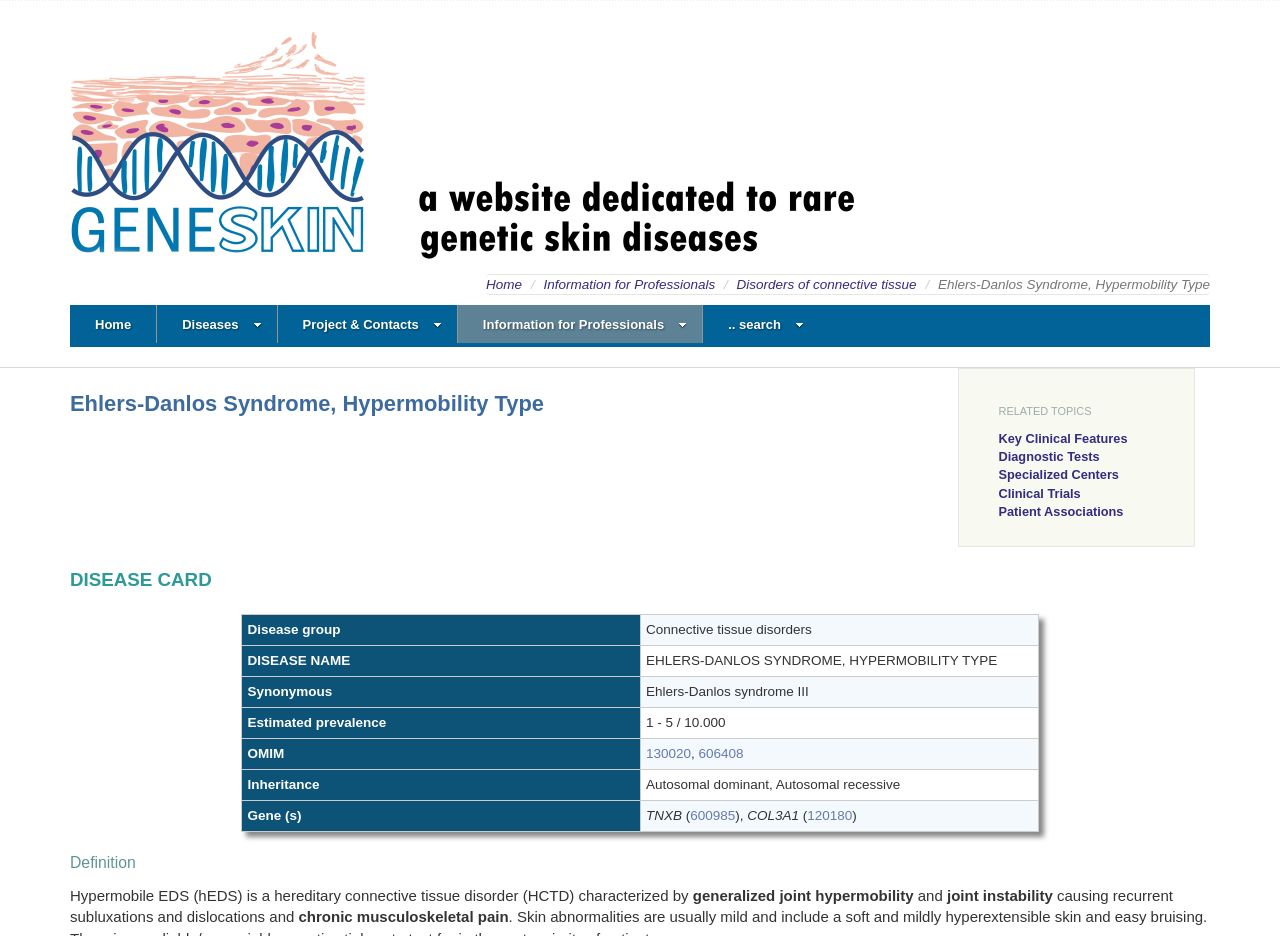Please specify the coordinates of the bounding box for the element that should be clicked to carry out this instruction: "Click the 'geneskin' link". The coordinates must be four float numbers between 0 and 1, formatted as [left, top, right, bottom].

[0.055, 0.147, 0.68, 0.165]